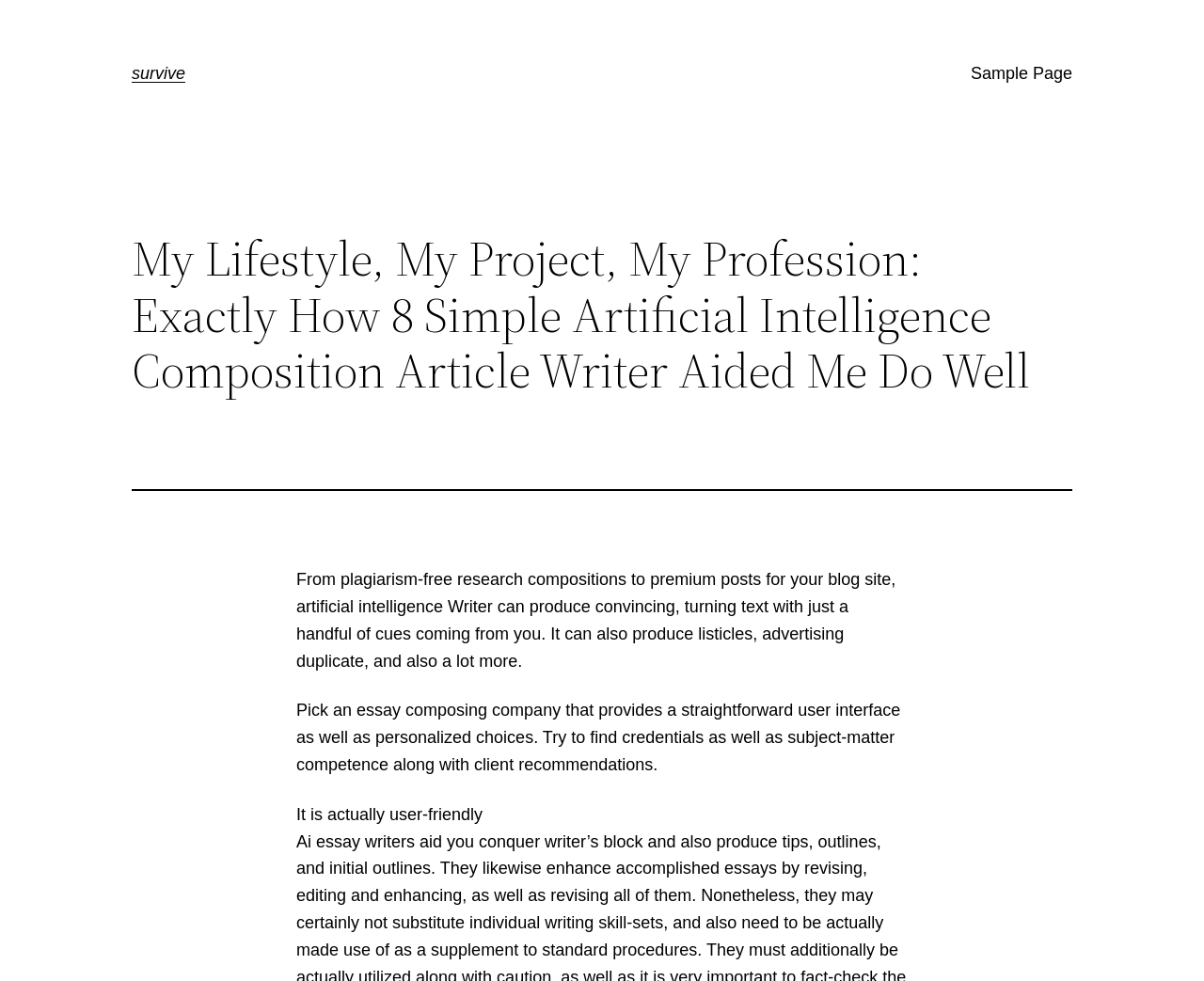What is the purpose of the artificial intelligence Writer?
Based on the image, answer the question in a detailed manner.

The purpose of the artificial intelligence Writer can be inferred from the context of the webpage, which suggests that it is a tool to aid in writing tasks, such as producing research compositions, blog posts, listicles, and advertising copy. This is evident from the various StaticText elements that describe the capabilities of the artificial intelligence Writer.